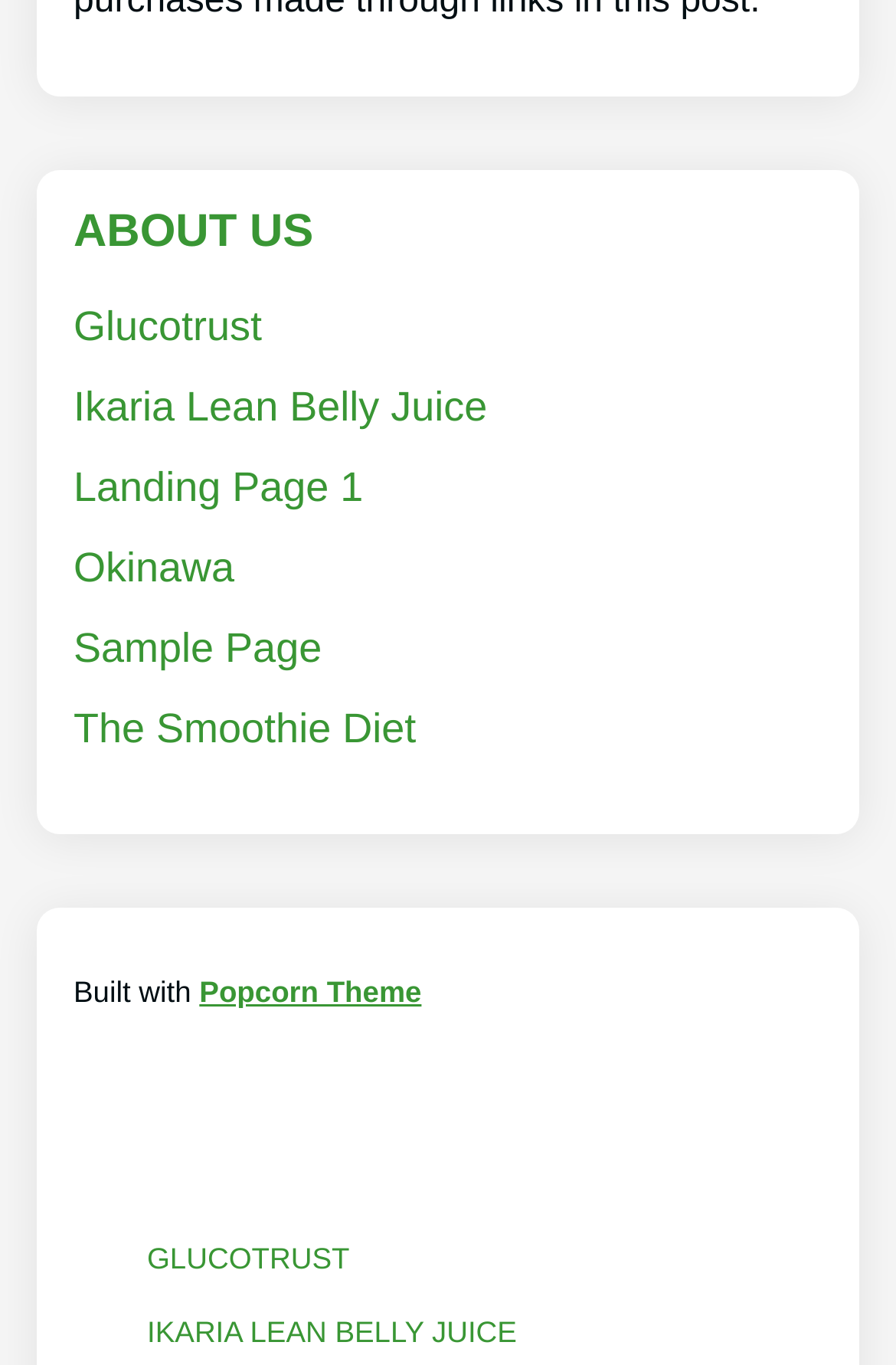Identify the bounding box coordinates for the element you need to click to achieve the following task: "go to Sample Page". Provide the bounding box coordinates as four float numbers between 0 and 1, in the form [left, top, right, bottom].

[0.082, 0.459, 0.359, 0.492]